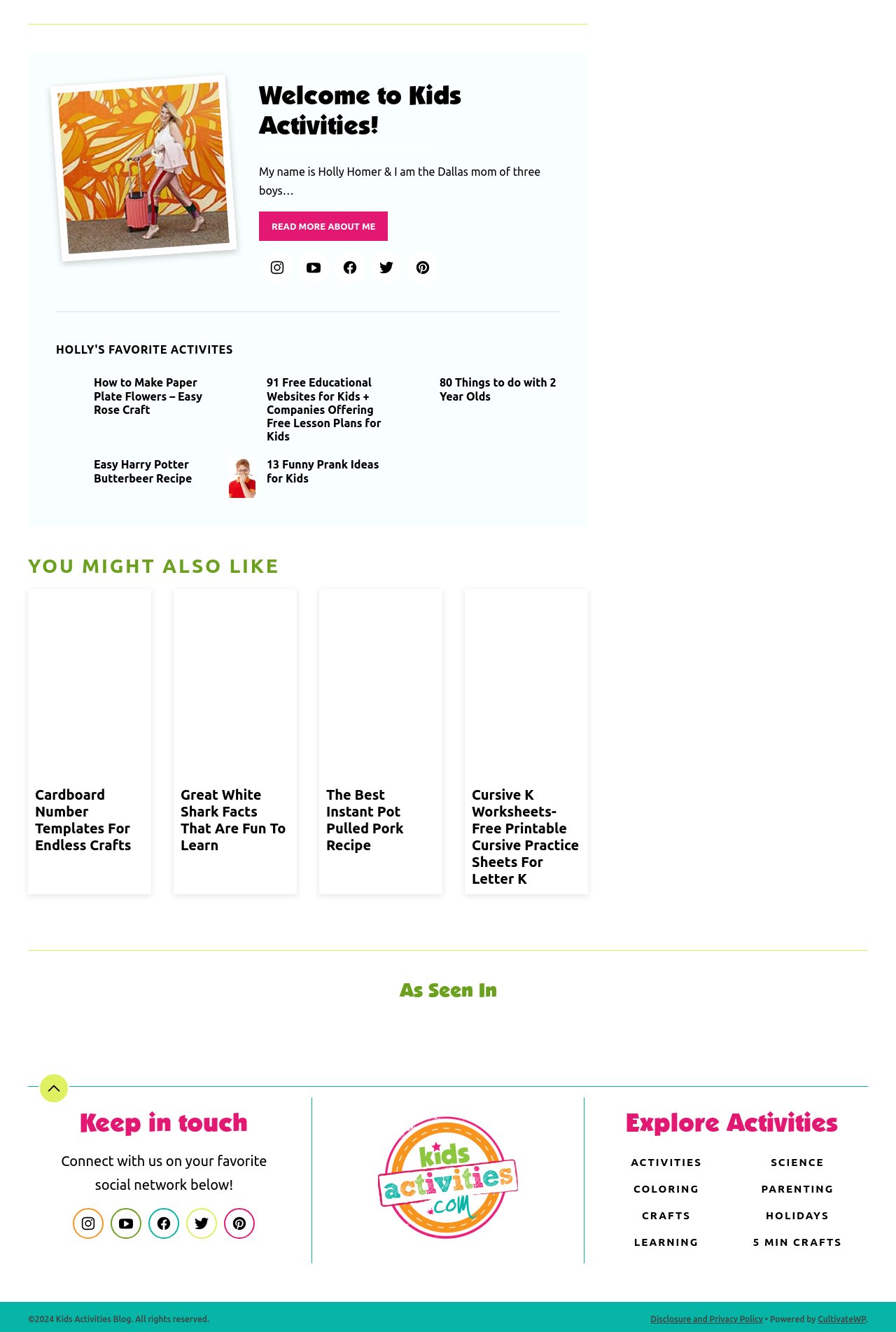Could you determine the bounding box coordinates of the clickable element to complete the instruction: "Click on the 'READ MORE ABOUT ME' link"? Provide the coordinates as four float numbers between 0 and 1, i.e., [left, top, right, bottom].

[0.289, 0.159, 0.433, 0.181]